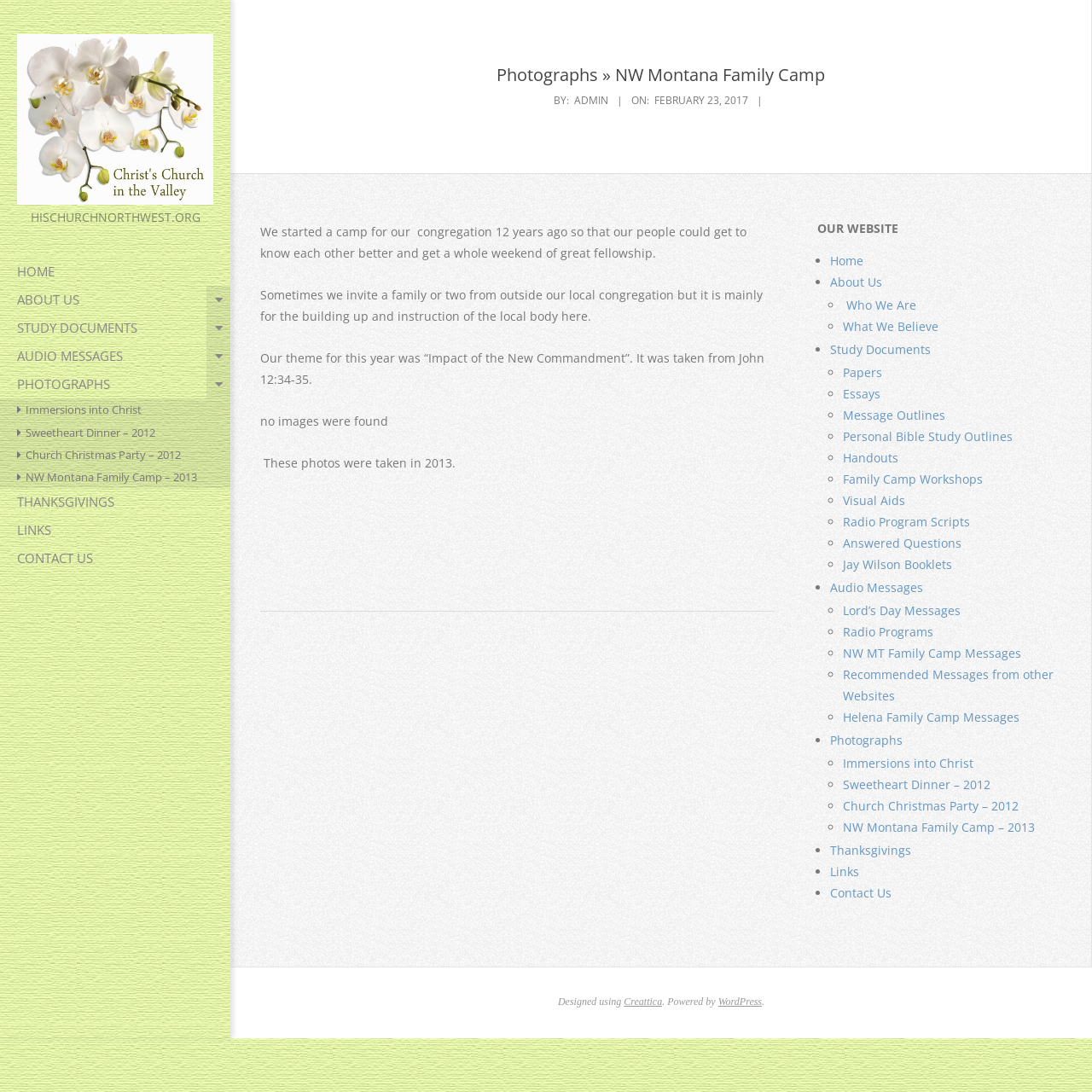How many years ago did the NW Montana Family Camp start?
Look at the image and respond to the question as thoroughly as possible.

The NW Montana Family Camp started 12 years ago, as mentioned in the article on the webpage, which states that 'We started a camp for our congregation 12 years ago...'